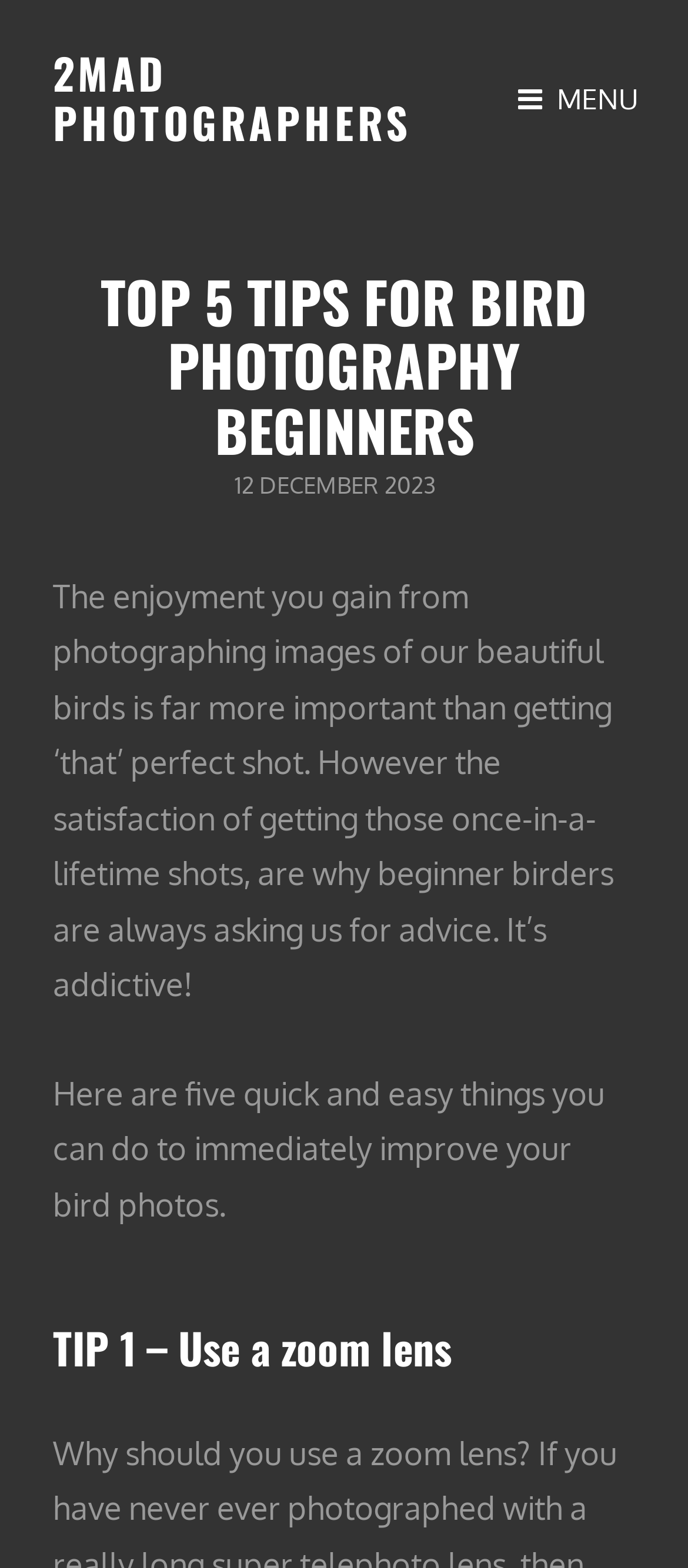Identify the bounding box of the HTML element described here: "May 31, 2022". Provide the coordinates as four float numbers between 0 and 1: [left, top, right, bottom].

None